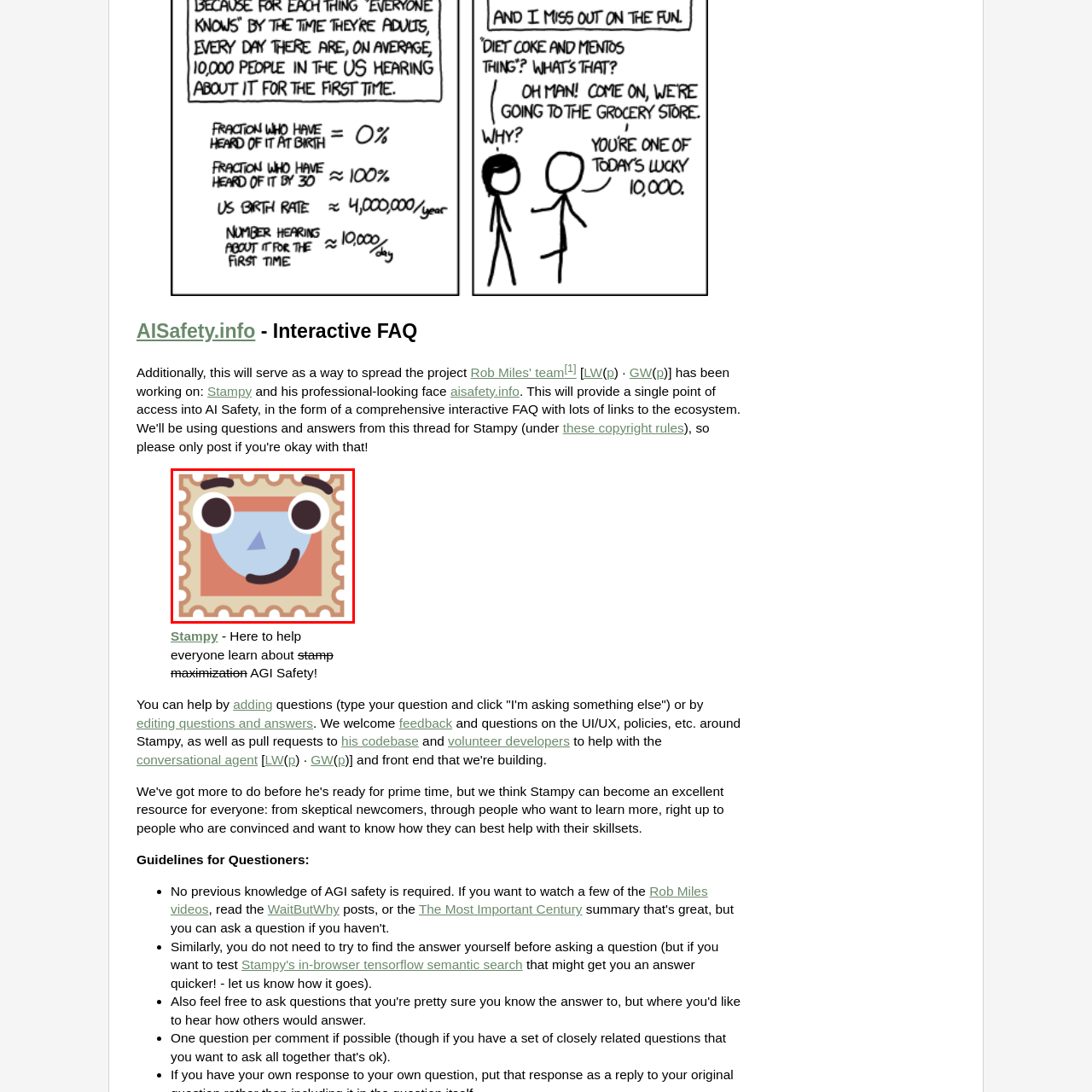Analyze the image highlighted by the red bounding box and give a one-word or phrase answer to the query: What is the topic associated with this character?

AGI Safety